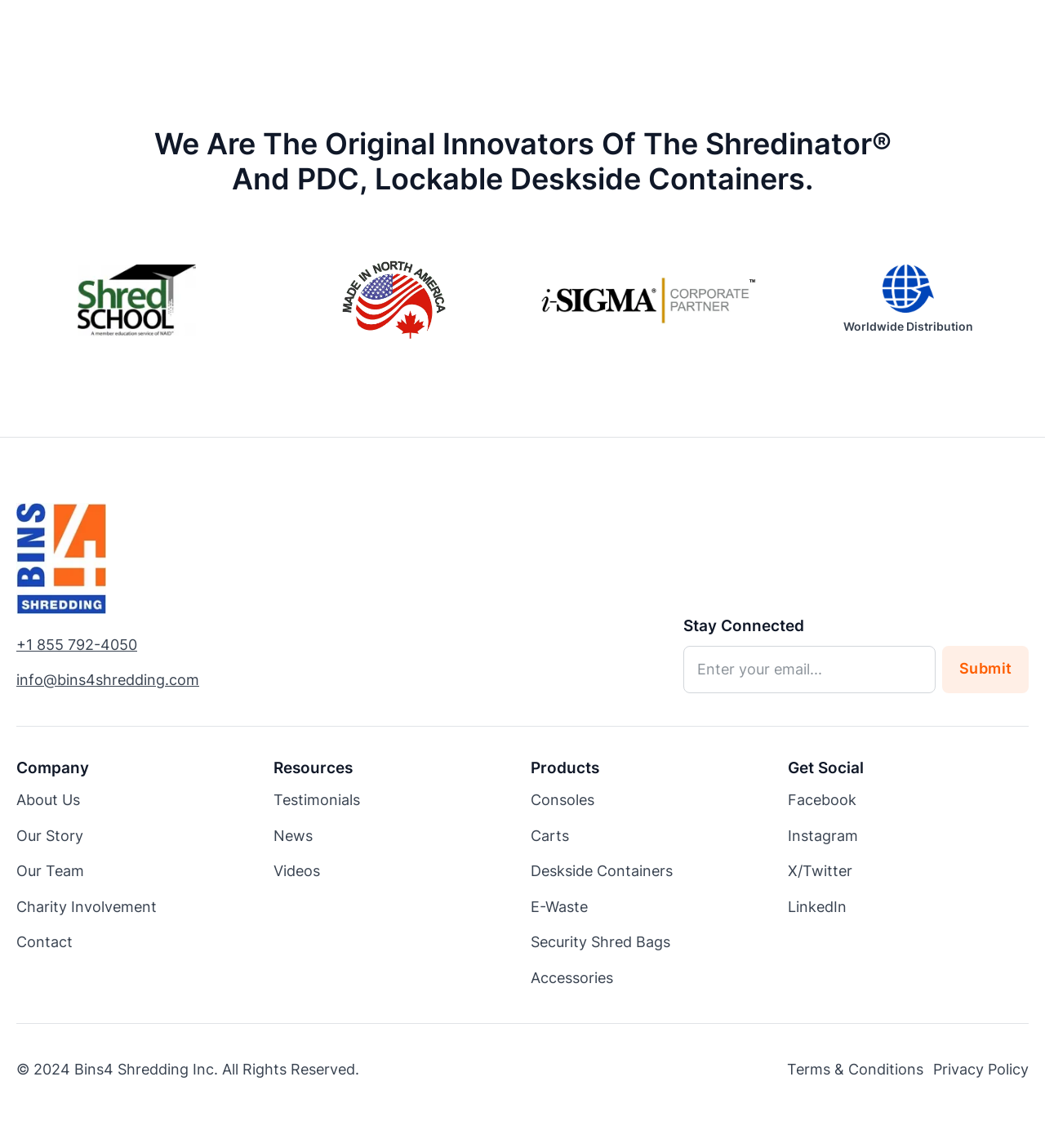Find the bounding box coordinates for the area that should be clicked to accomplish the instruction: "Click on the 'Submit' button".

[0.902, 0.562, 0.984, 0.604]